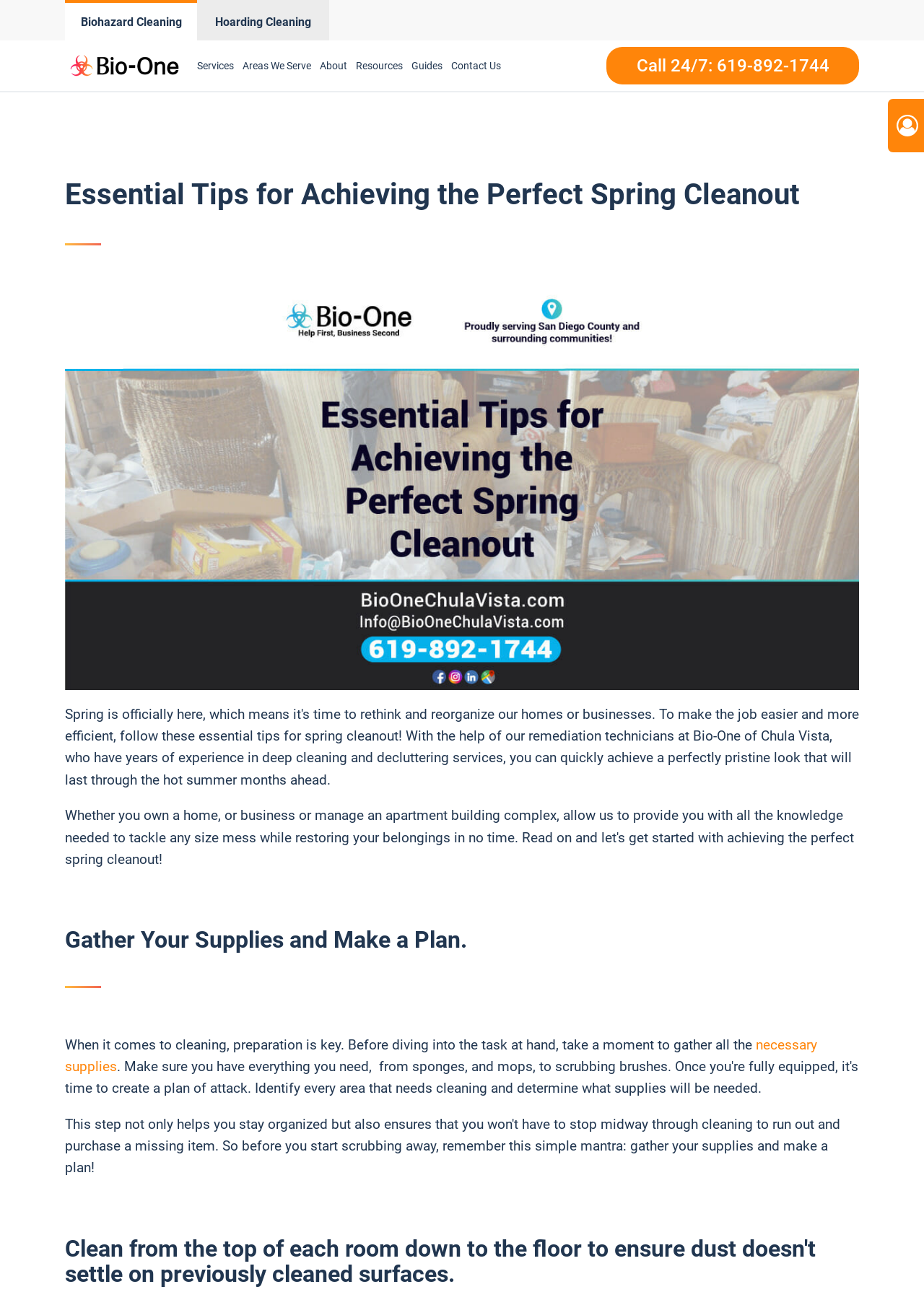What is the company name mentioned on the webpage?
Provide a one-word or short-phrase answer based on the image.

Bio-One